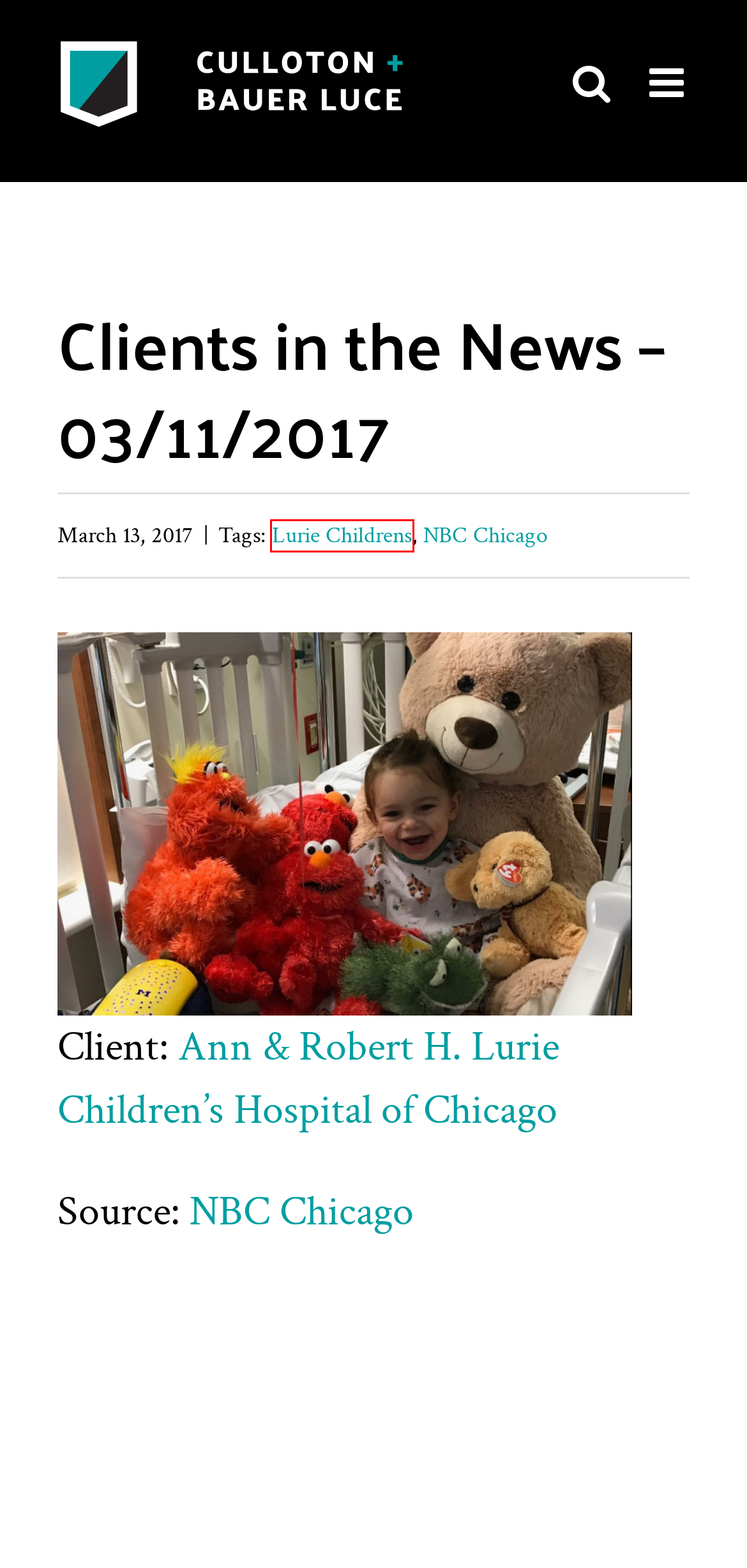Examine the screenshot of a webpage with a red bounding box around a specific UI element. Identify which webpage description best matches the new webpage that appears after clicking the element in the red bounding box. Here are the candidates:
A. Look Ahead: 2024 Predictions for Communicators & Strategic Advisors - Culloton + Bauer Luce
B. Show, Don’t Tell: The Power of OTT Advertising - Culloton + Bauer Luce
C. Lurie Childrens - Culloton + Bauer Luce
D. Crisis Communications Chicago - Culloton + Bauer Luce
E. NBC Chicago - Culloton + Bauer Luce
F. The Winning Play: Issues Management for Professional Sports Leaders - Culloton + Bauer Luce
G. VK | 登录
H. Springfield Updates: Veto Session Edition - Culloton + Bauer Luce

C